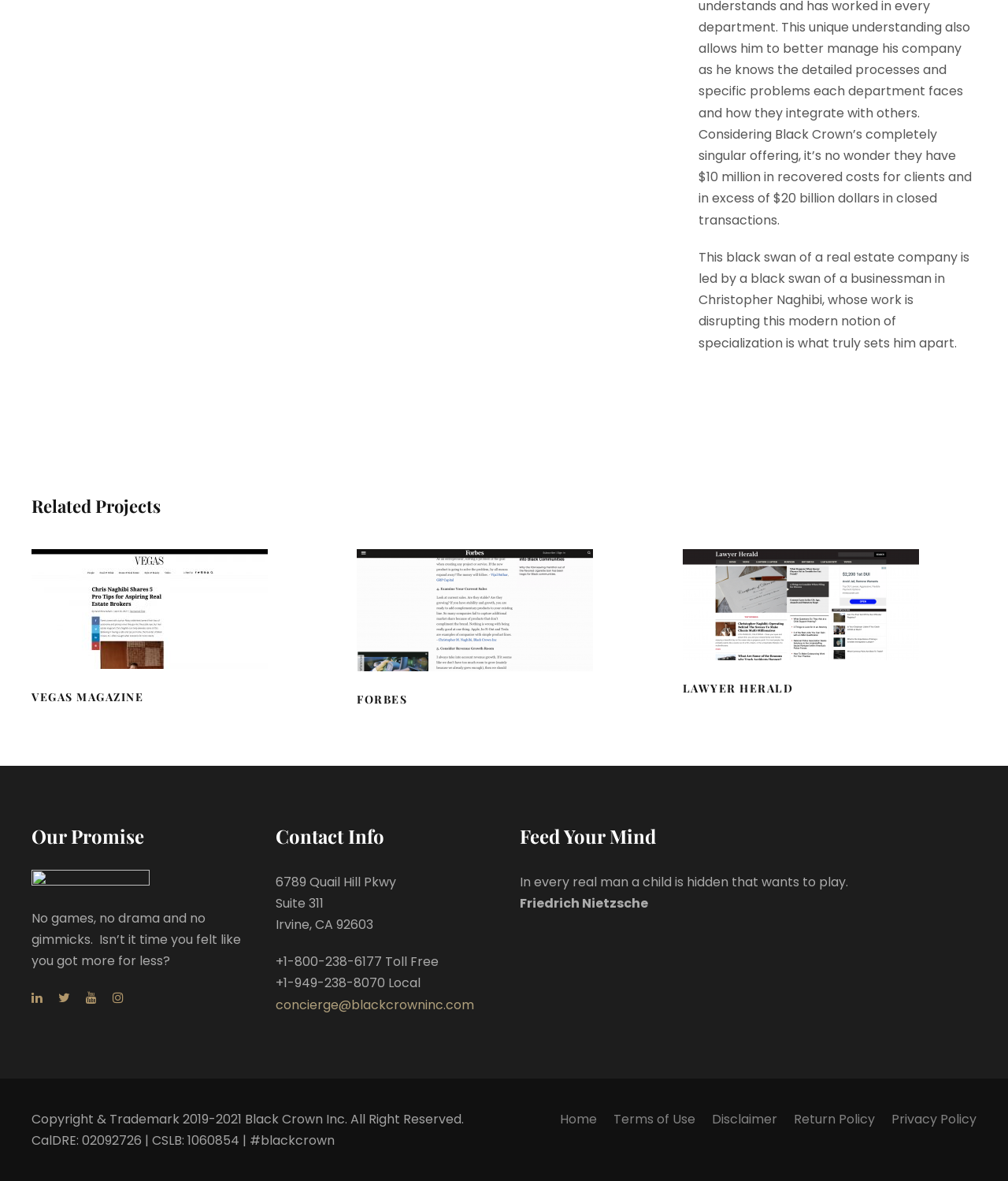What is the company's toll-free phone number?
Utilize the image to construct a detailed and well-explained answer.

The answer can be found in the StaticText element with the text '+1-800-238-6177 Toll Free' under the 'Contact Info' heading.